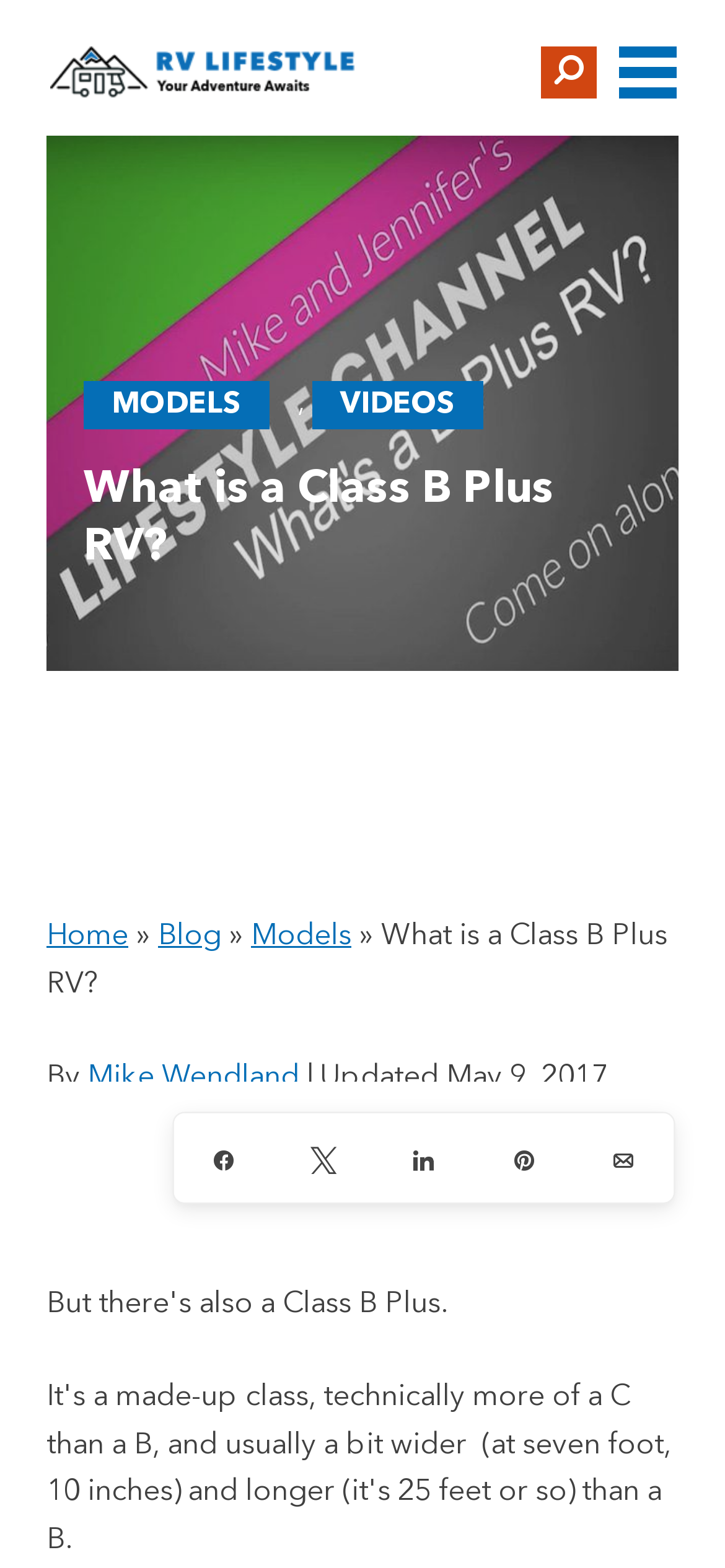Please find the bounding box coordinates in the format (top-left x, top-left y, bottom-right x, bottom-right y) for the given element description. Ensure the coordinates are floating point numbers between 0 and 1. Description: Facebook

None